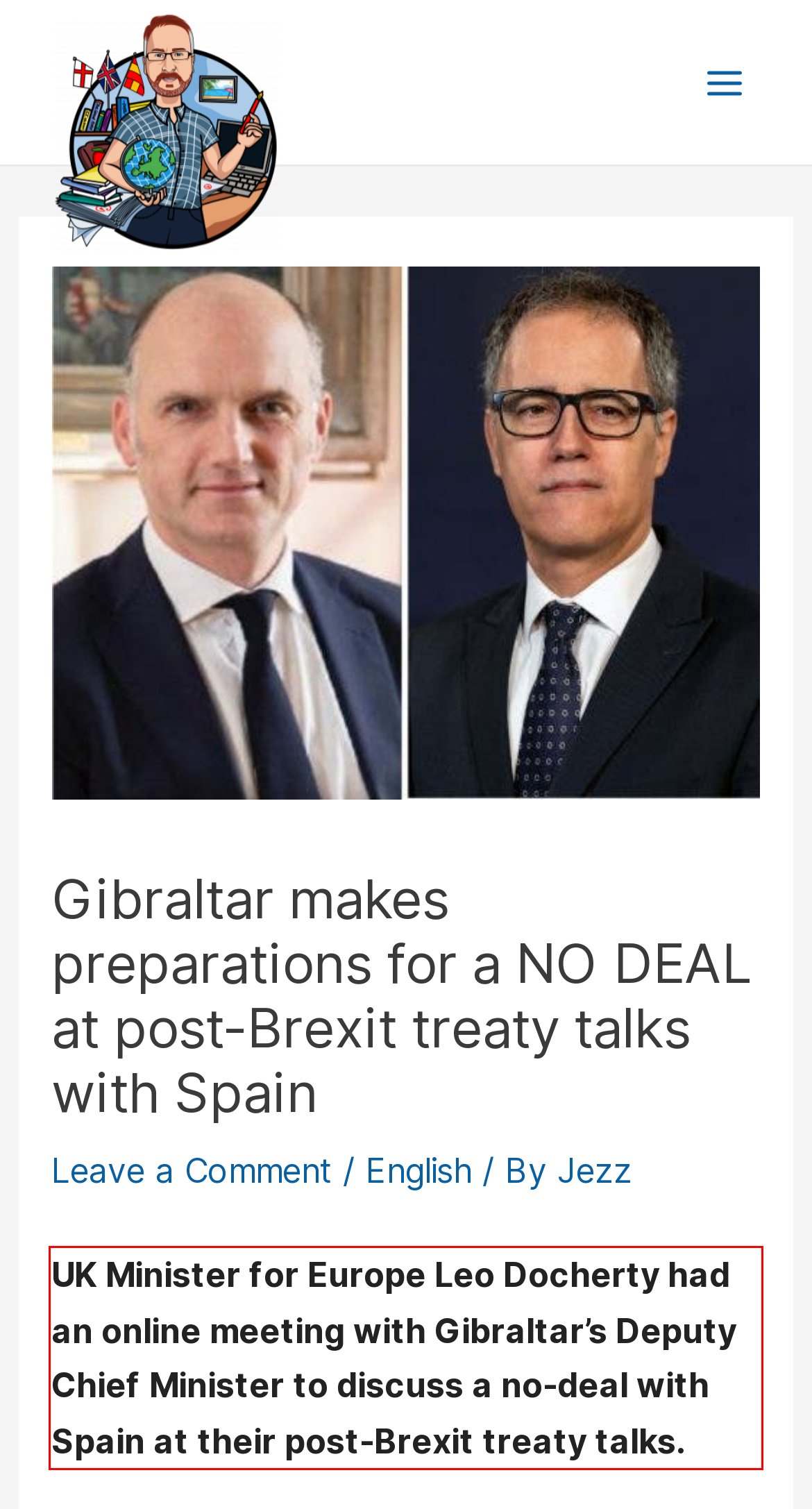Perform OCR on the text inside the red-bordered box in the provided screenshot and output the content.

UK Minister for Europe Leo Docherty had an online meeting with Gibraltar’s Deputy Chief Minister to discuss a no-deal with Spain at their post-Brexit treaty talks.